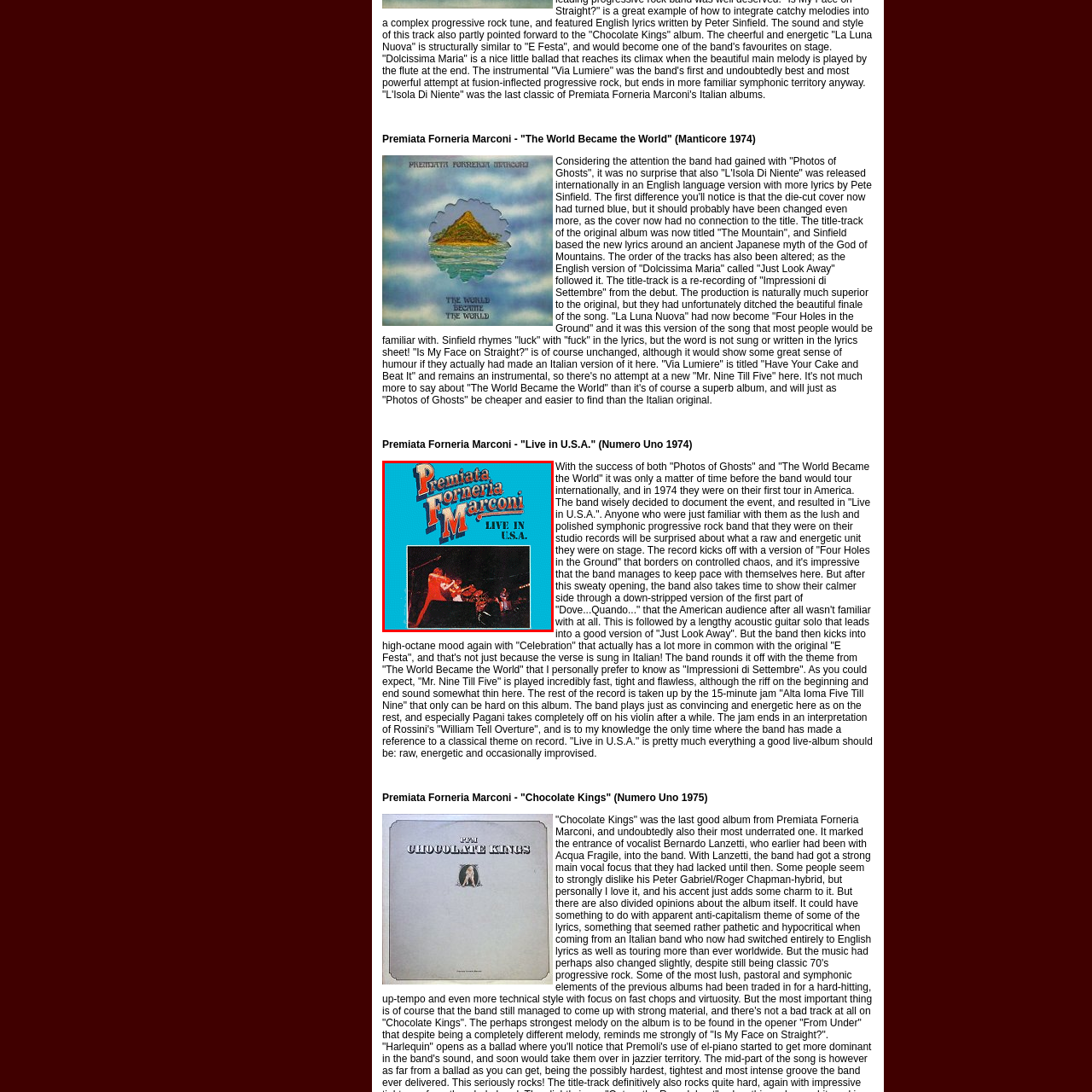Check the section outlined in red, What is the name of the band featured on the album cover? Please reply with a single word or phrase.

Premiata Forneria Marconi (PFM)